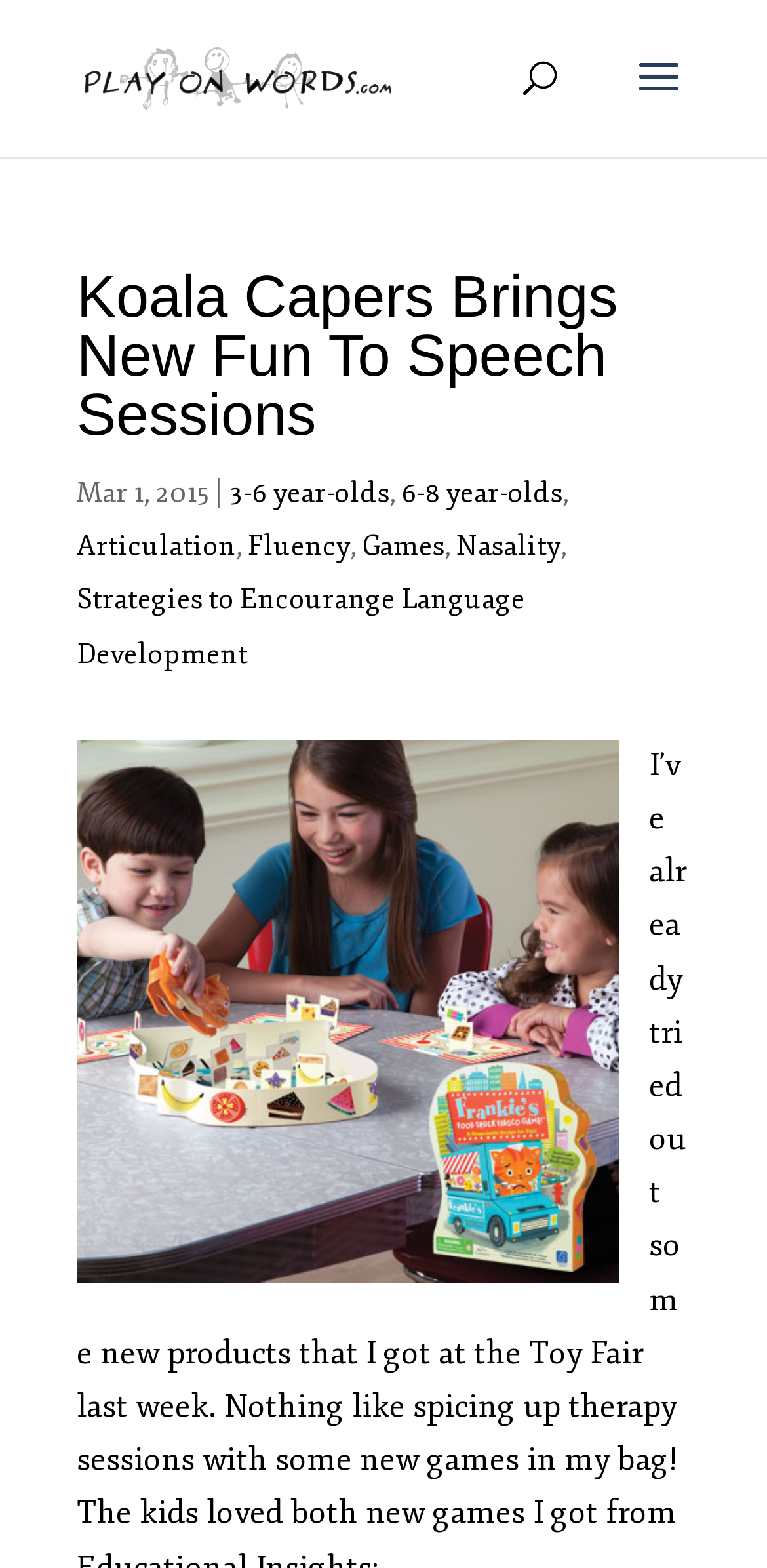Provide the bounding box coordinates for the specified HTML element described in this description: "Strategies to Encourange Language Development". The coordinates should be four float numbers ranging from 0 to 1, in the format [left, top, right, bottom].

[0.1, 0.372, 0.685, 0.427]